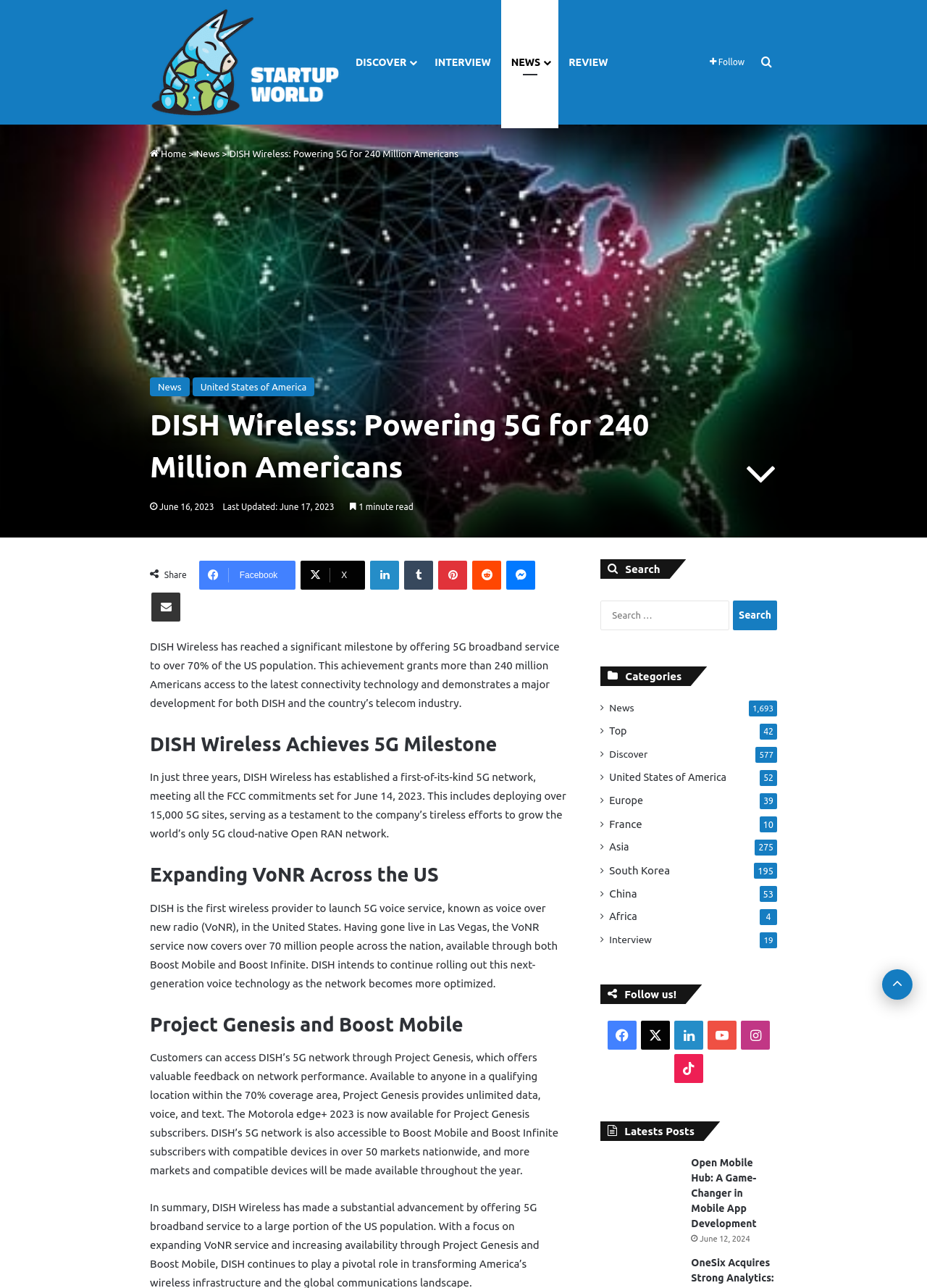What is the name of the project that offers unlimited data, voice, and text?
Can you provide a detailed and comprehensive answer to the question?

Project Genesis is the project that offers unlimited data, voice, and text, which is mentioned in the text as a way for customers to access DISH's 5G network.